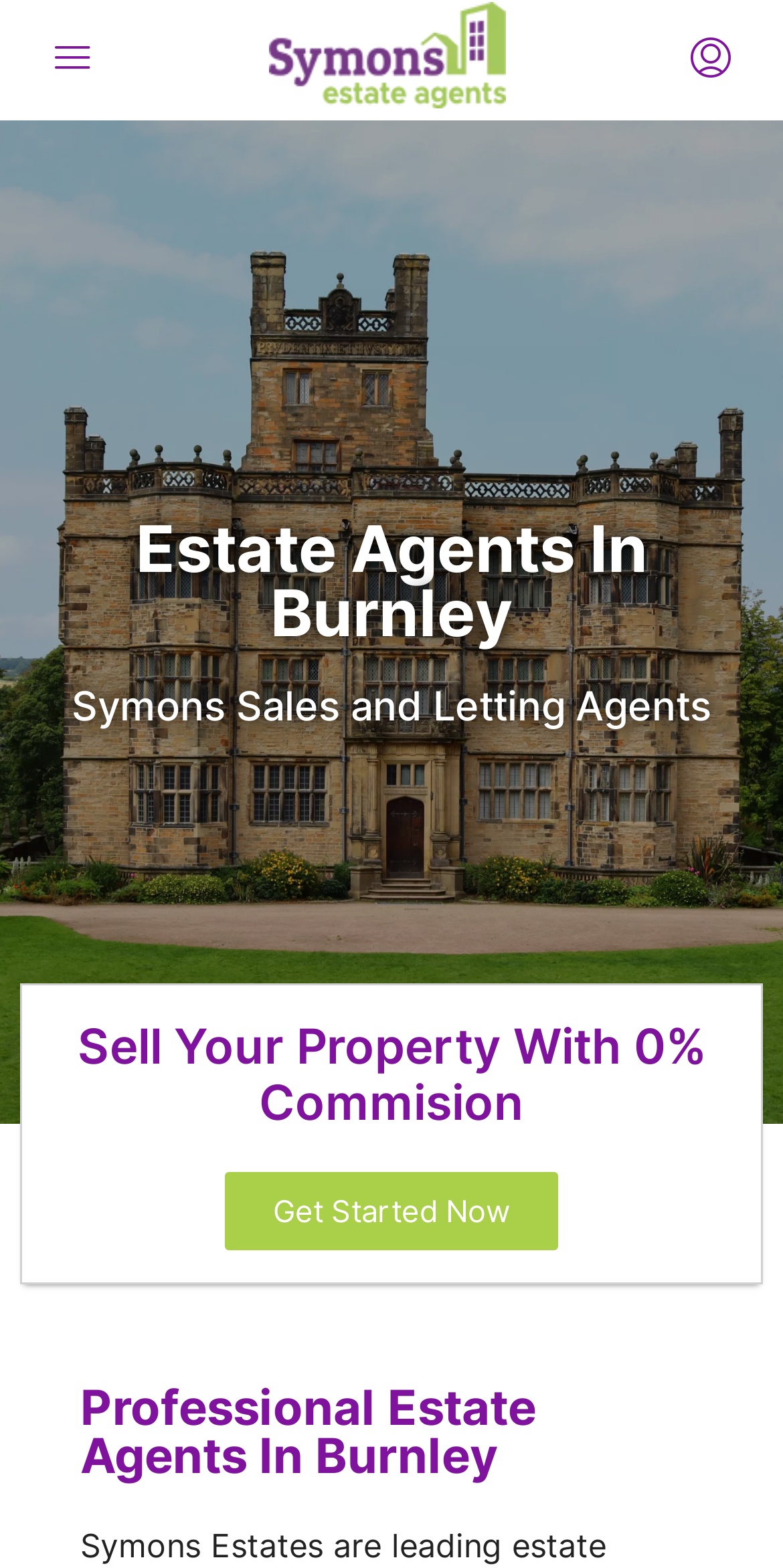What is the location of the estate agents?
Answer briefly with a single word or phrase based on the image.

Burnley